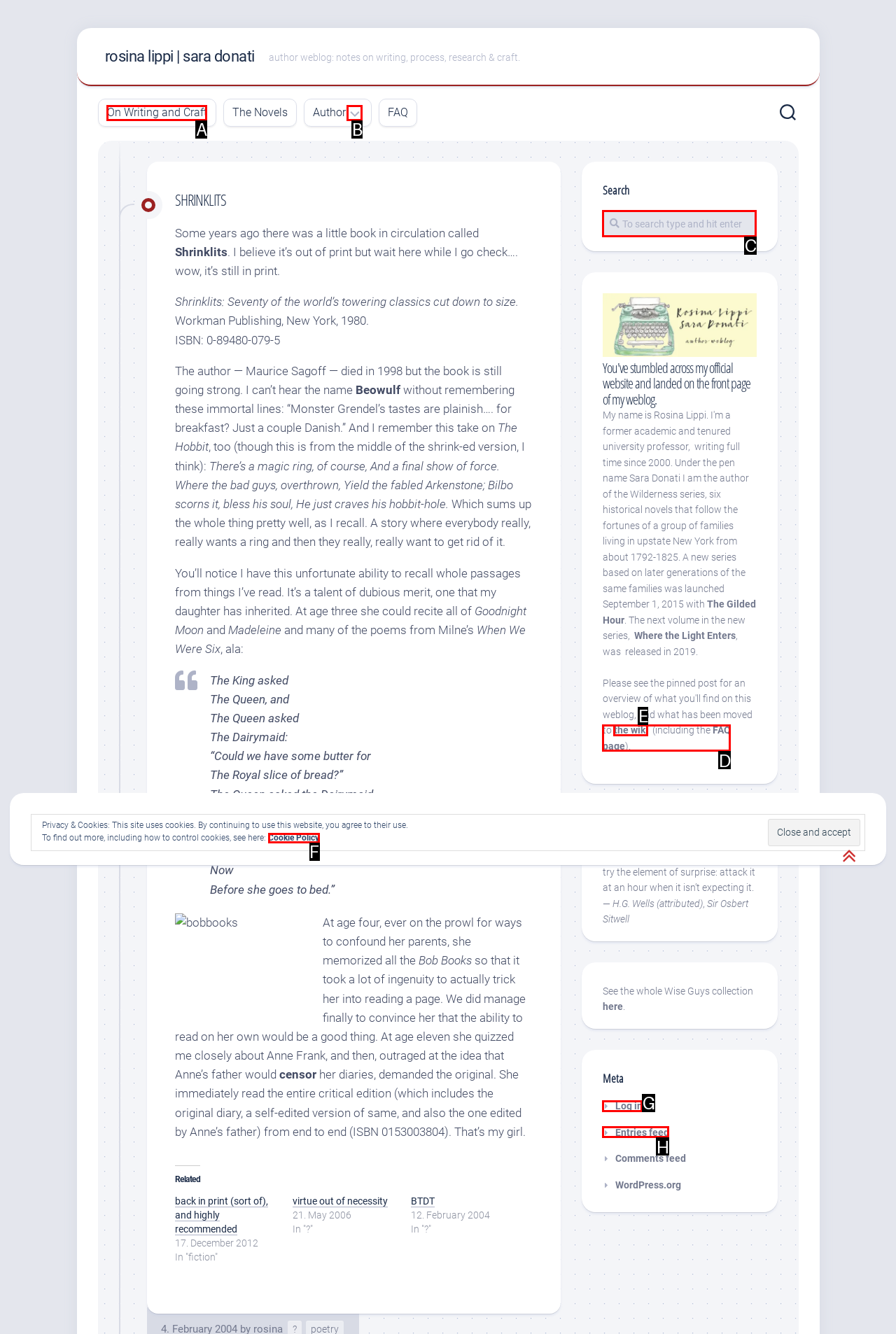Pick the option that corresponds to: On Writing and Craft
Provide the letter of the correct choice.

A